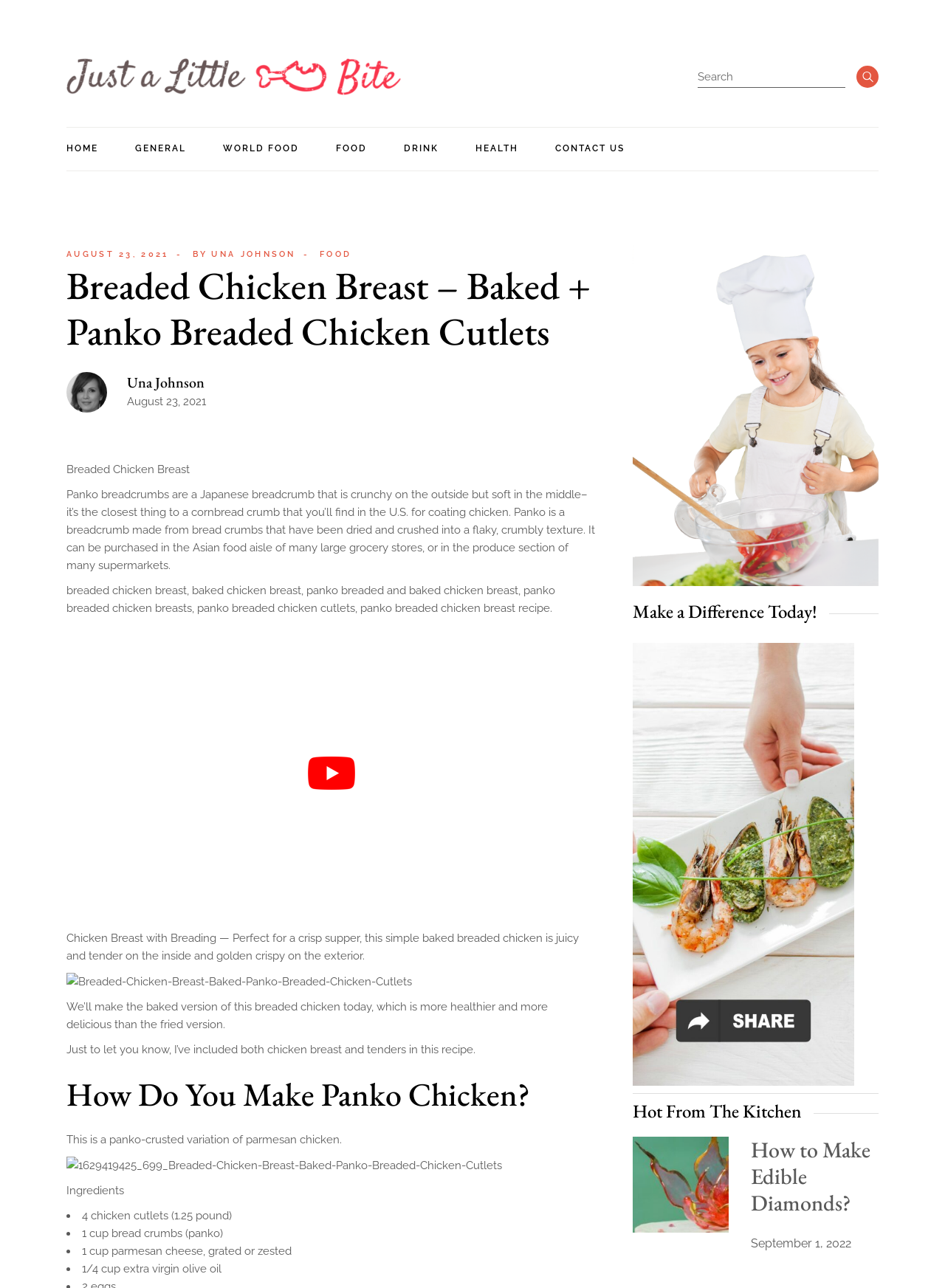Using the information from the screenshot, answer the following question thoroughly:
What is the topic of the linked article?

The linked article has a heading 'How to Make Edible Diamonds?' which suggests that it provides a tutorial or guide on creating edible diamonds.